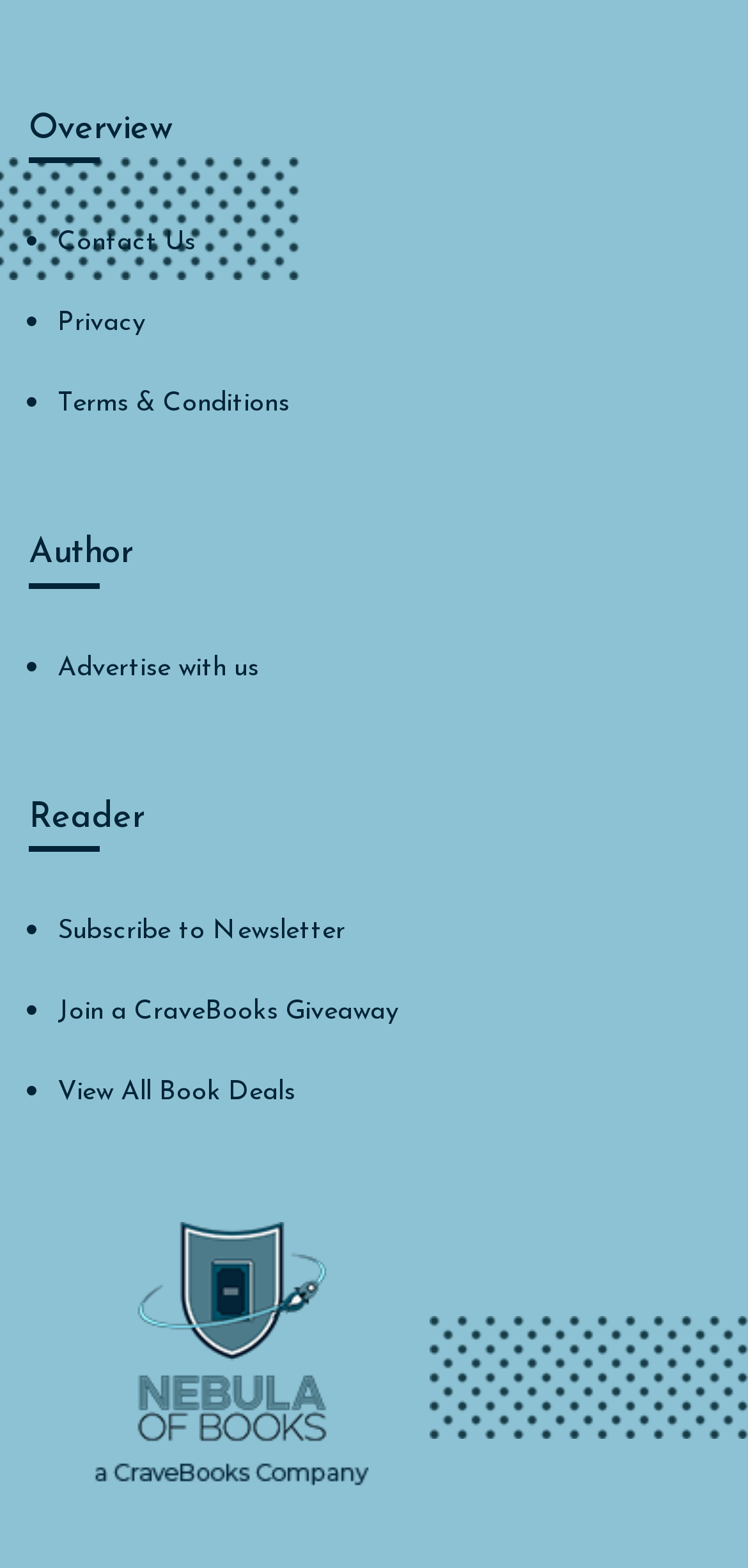What is the last link in the Reader section?
Use the screenshot to answer the question with a single word or phrase.

View All Book Deals